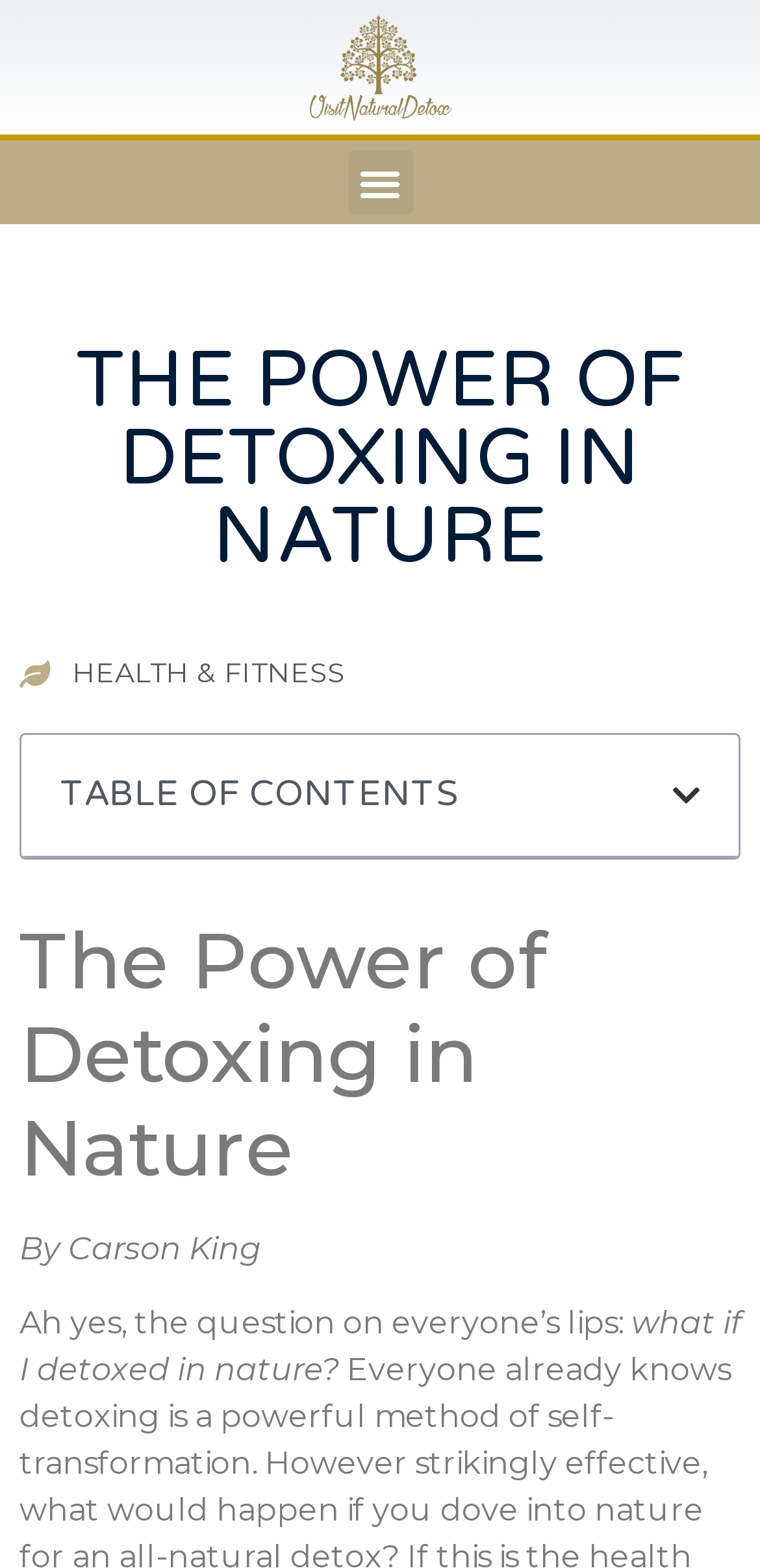Who is the author of the article?
Offer a detailed and full explanation in response to the question.

I searched for the author's name by looking at the text below the main heading, and found the author's name, 'Carson King', mentioned in a static text element.